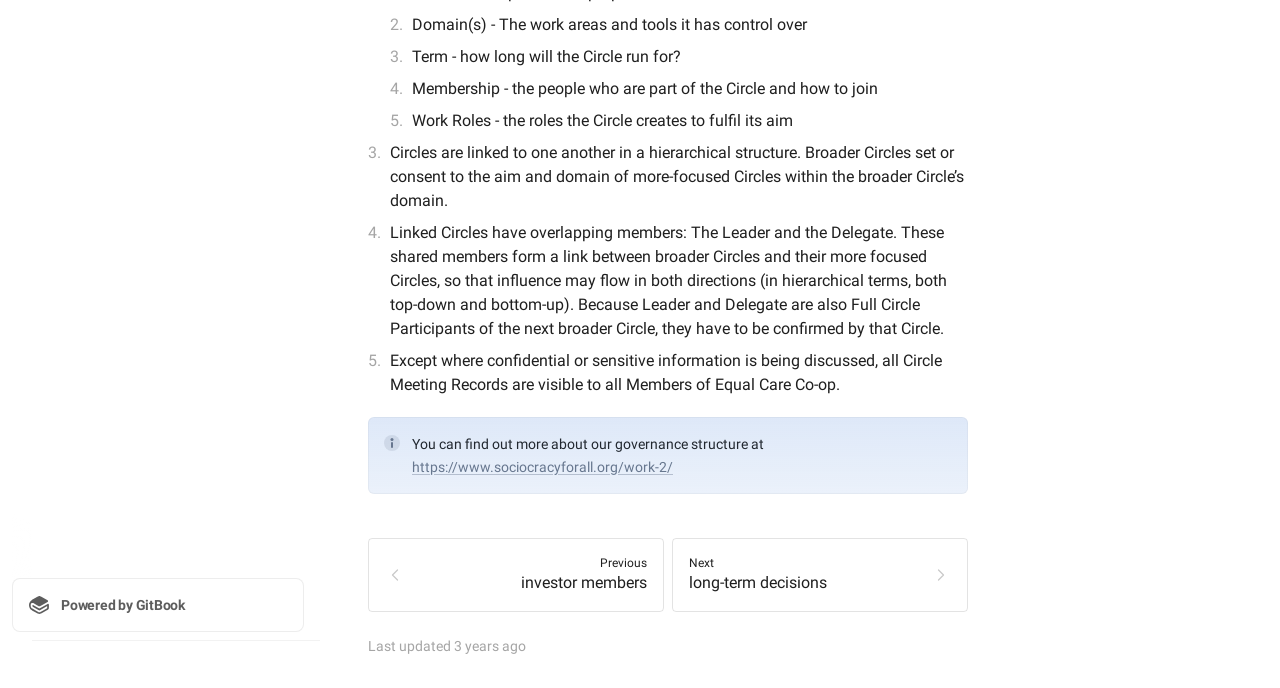Using the element description: "Nextlong-term decisions", determine the bounding box coordinates. The coordinates should be in the format [left, top, right, bottom], with values between 0 and 1.

[0.525, 0.782, 0.756, 0.89]